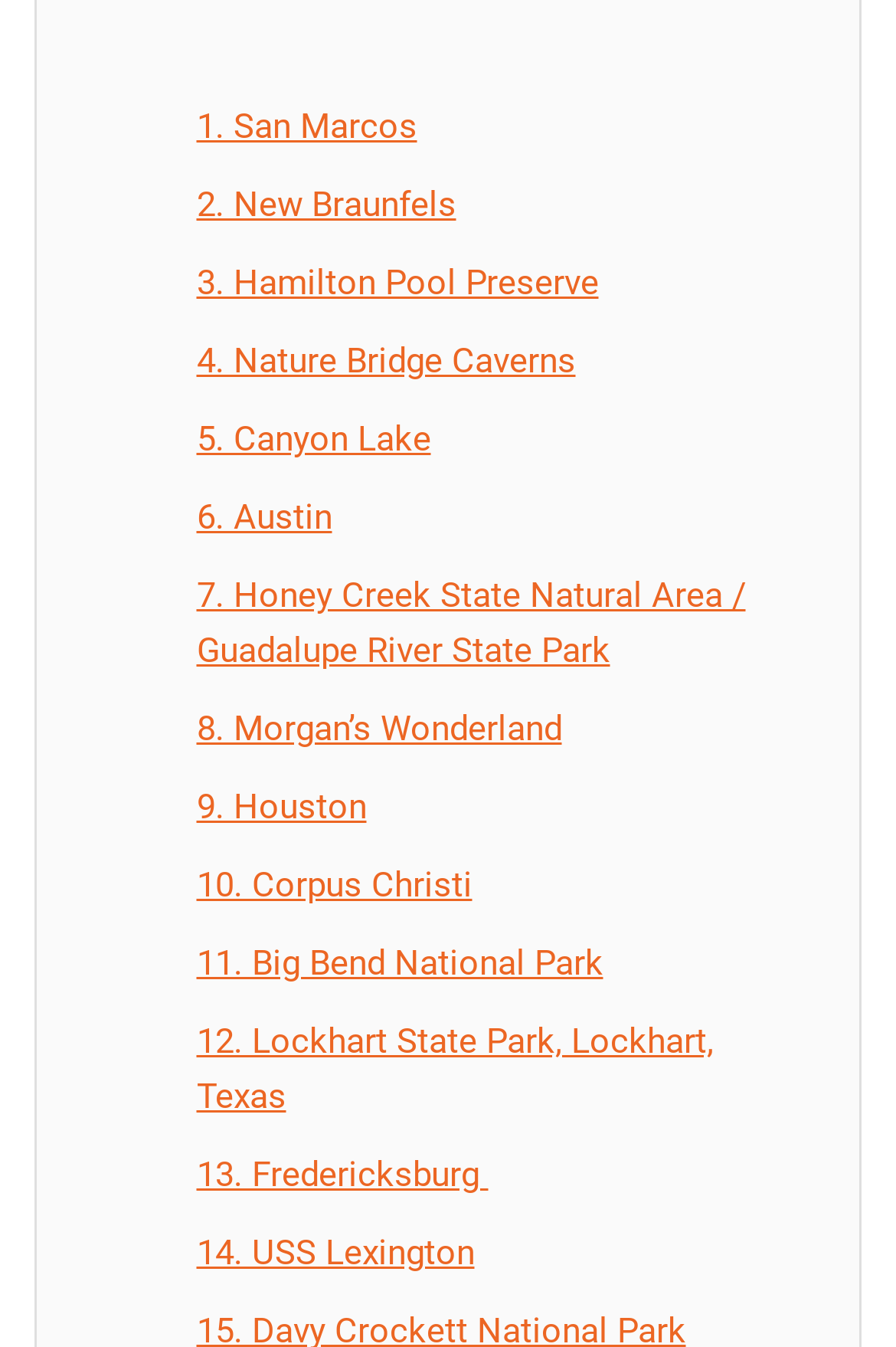Can you pinpoint the bounding box coordinates for the clickable element required for this instruction: "learn about Big Bend National Park"? The coordinates should be four float numbers between 0 and 1, i.e., [left, top, right, bottom].

[0.219, 0.7, 0.673, 0.731]